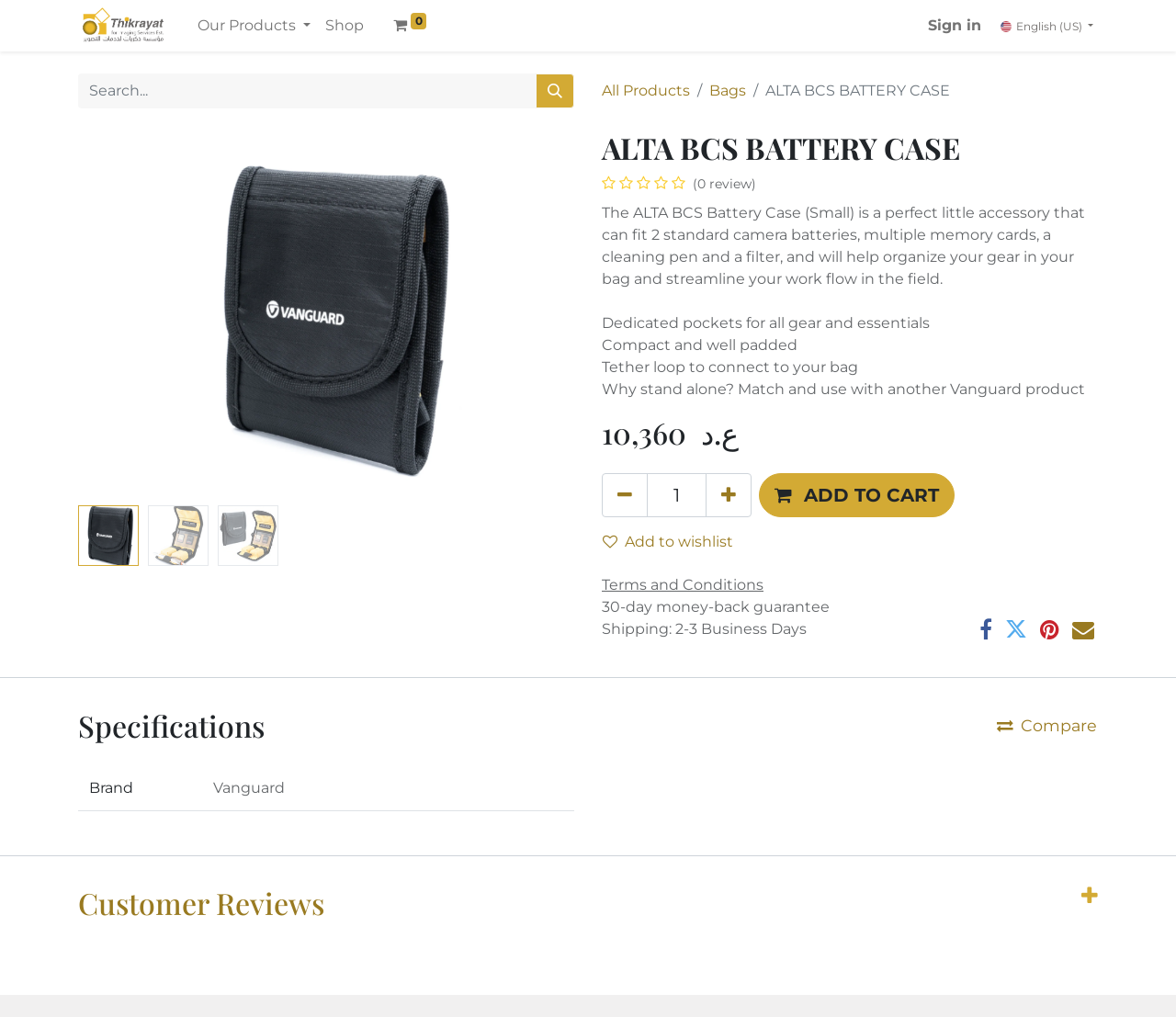Look at the image and answer the question in detail:
How many standard camera batteries can this case fit?

I found the answer by reading the product description which states that the case can fit 2 standard camera batteries, multiple memory cards, a cleaning pen and a filter.